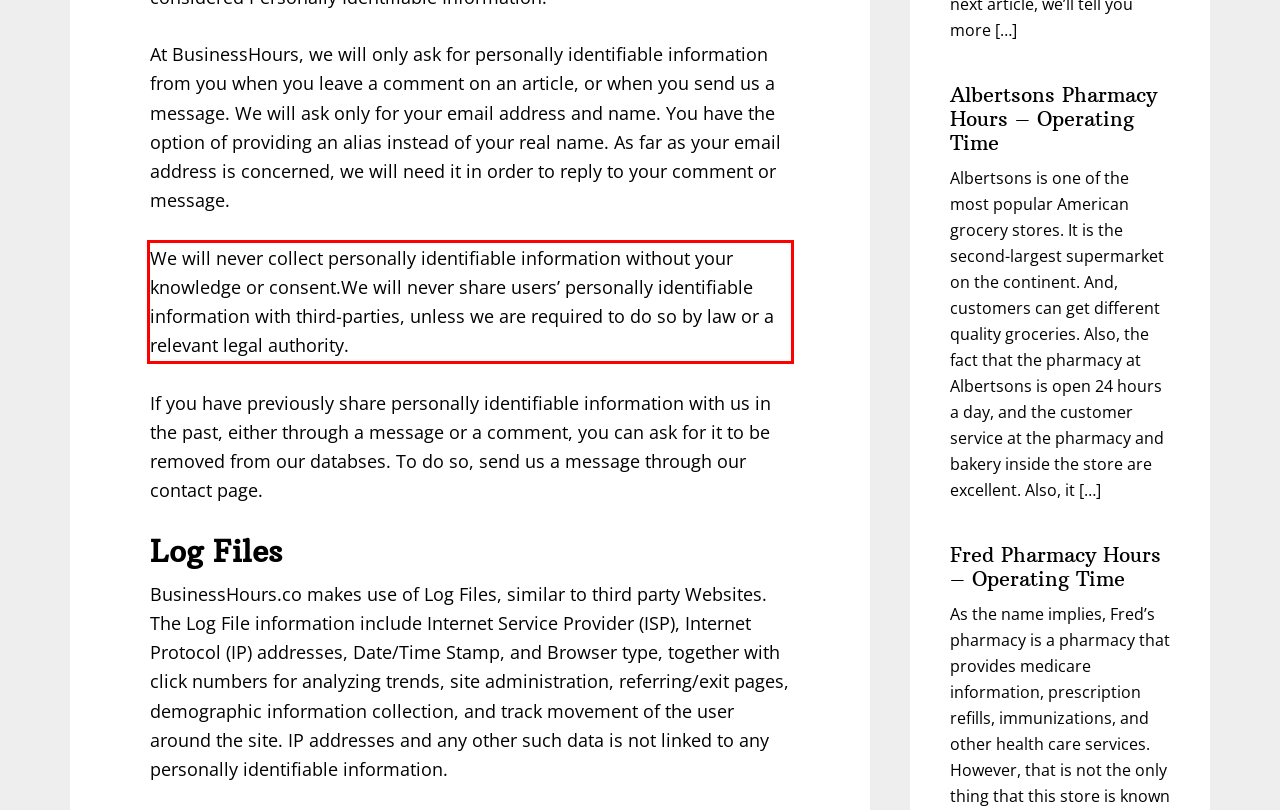You are given a webpage screenshot with a red bounding box around a UI element. Extract and generate the text inside this red bounding box.

We will never collect personally identifiable information without your knowledge or consent.We will never share users’ personally identifiable information with third-parties, unless we are required to do so by law or a relevant legal authority.